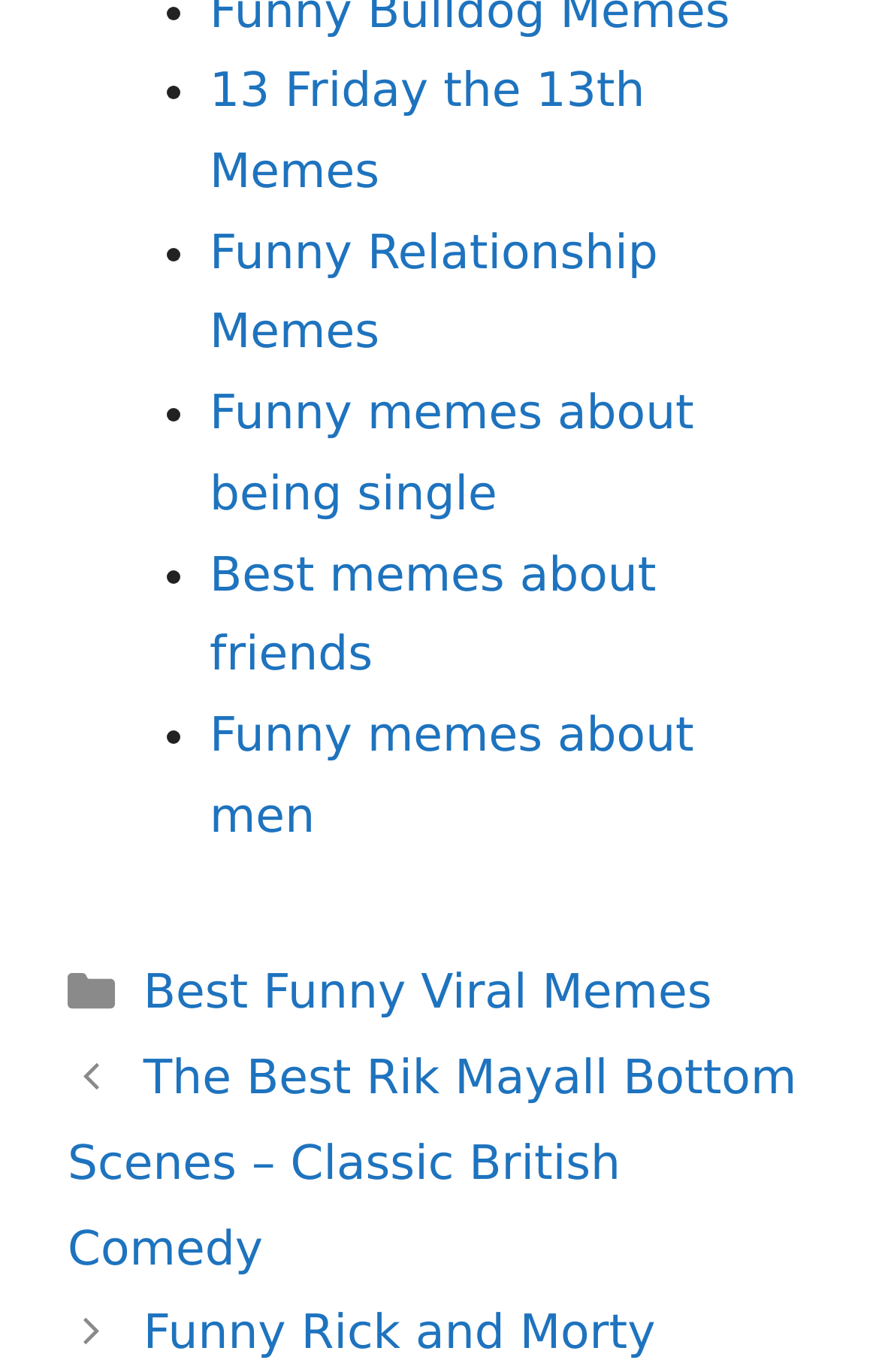Identify the bounding box for the UI element described as: "13 Friday the 13th Memes". The coordinates should be four float numbers between 0 and 1, i.e., [left, top, right, bottom].

[0.238, 0.047, 0.734, 0.145]